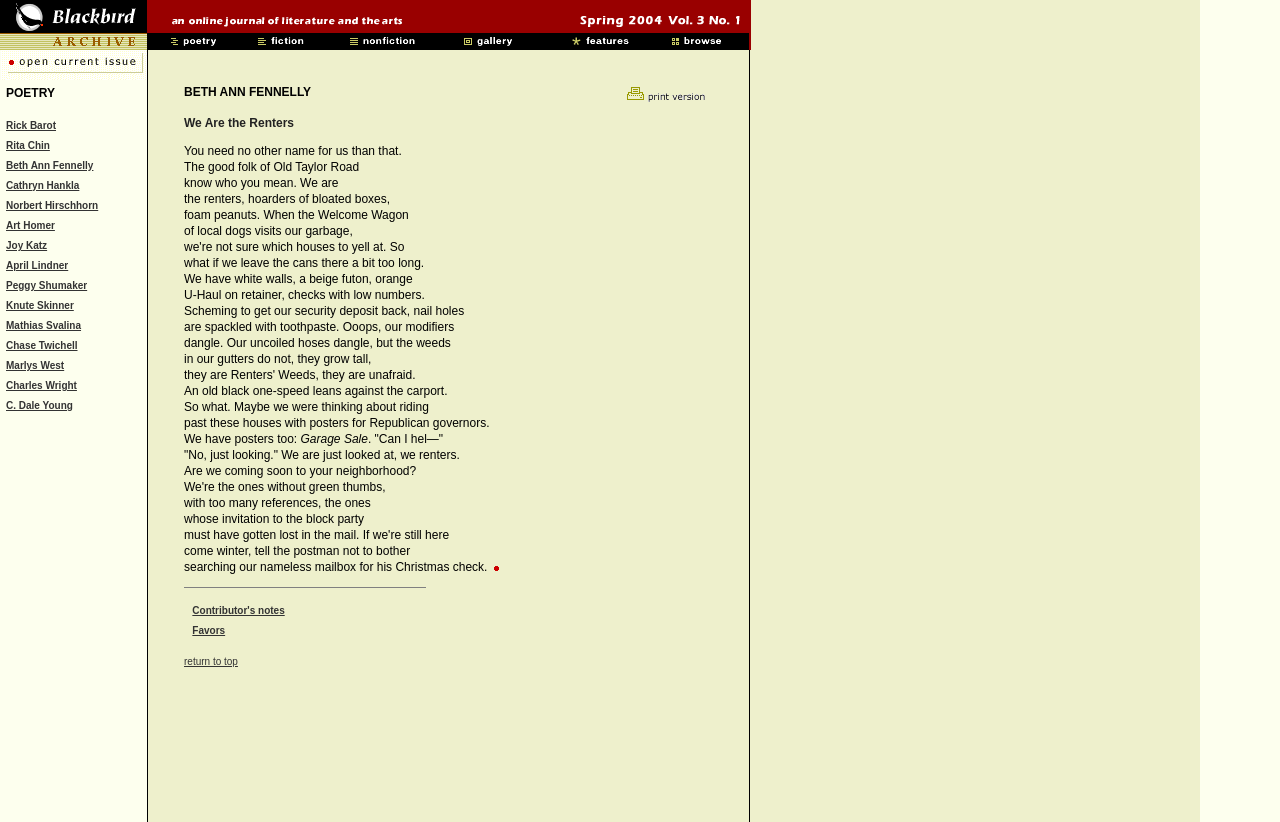Using floating point numbers between 0 and 1, provide the bounding box coordinates in the format (top-left x, top-left y, bottom-right x, bottom-right y). Locate the UI element described here: name="Image28"

[0.13, 0.044, 0.193, 0.064]